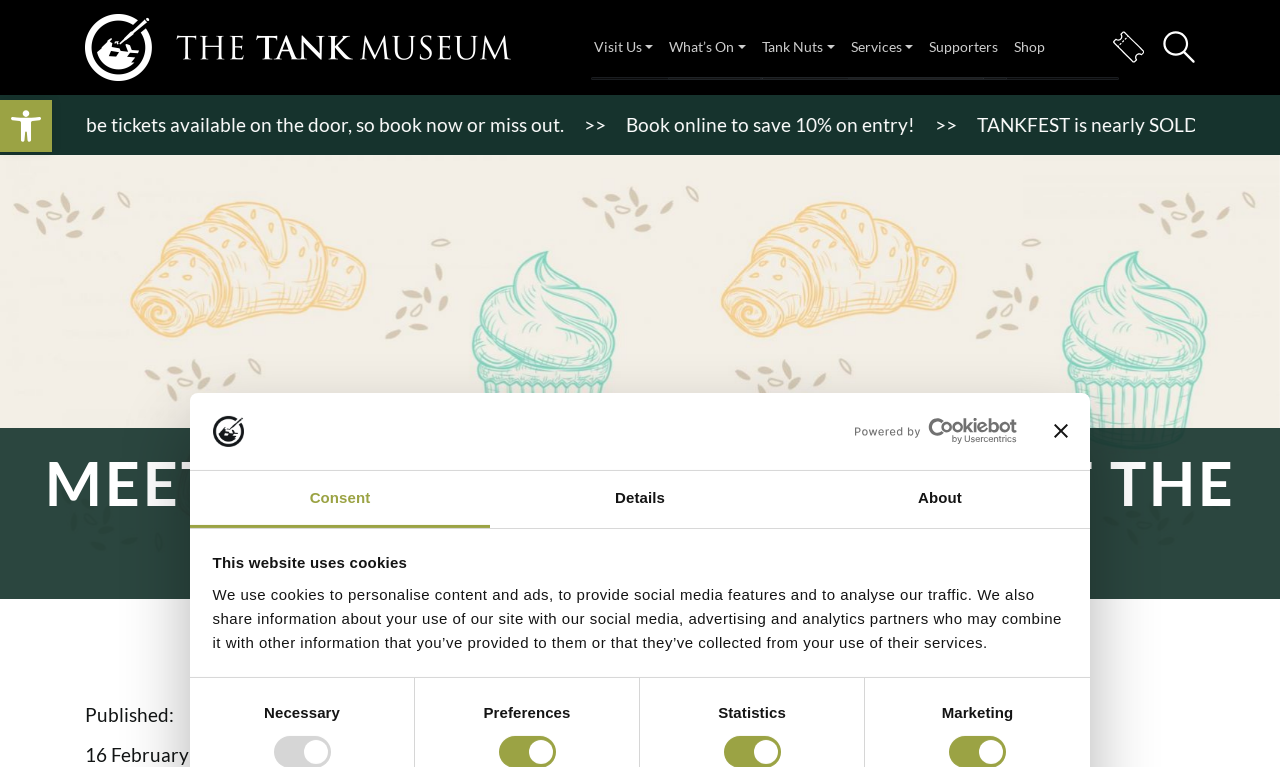Provide a comprehensive caption for the webpage.

The webpage is about The Tank Museum, with a prominent heading "MEET 2022 BAKE OFF WINNER AT THE TANK MUSEUM" at the top center of the page. Below the heading, there is a banner with a "Close" button at the top right corner. 

At the top left corner, there is a logo of The Tank Museum, and next to it, a link to open the toolbar accessibility tools. Above the logo, there is a link to the museum's website, which opens in a new window. 

The main navigation menu is located at the top center of the page, with five main categories: "Visit Us", "What's On", "Tank Nuts", "Services", and "Supporters". Each category has a dropdown list with multiple links to sub-pages. 

Below the navigation menu, there is a section with a heading "This website uses cookies" that explains the use of cookies on the website. This section is divided into four categories: "Necessary", "Preferences", "Statistics", and "Marketing". 

At the top right corner, there is a search bar and a link to buy tickets. 

The page has a total of 14 images, including the logo of The Tank Museum, the accessibility tools icon, and the "Powered by Cookiebot" image.